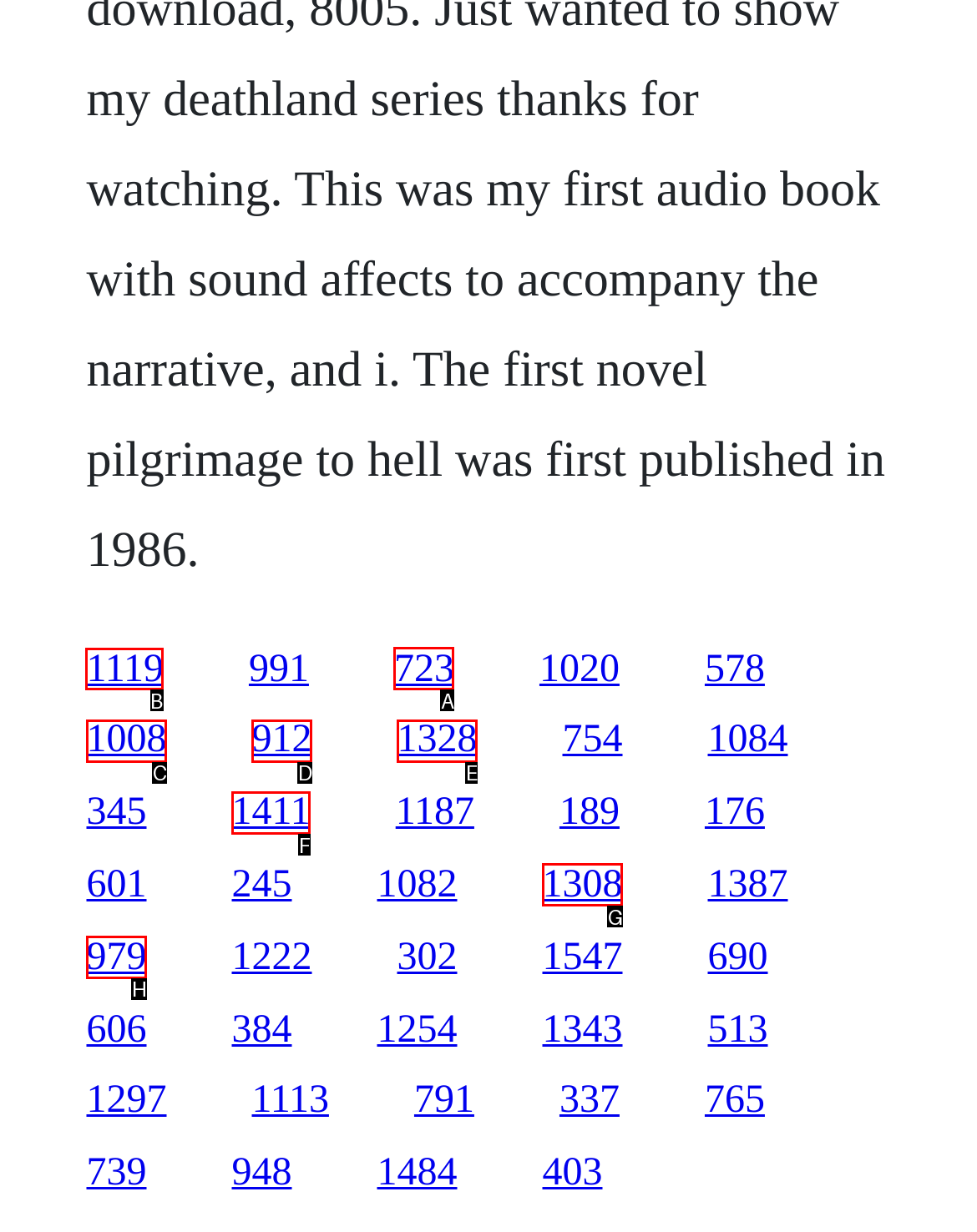Choose the UI element to click on to achieve this task: click the first link. Reply with the letter representing the selected element.

B